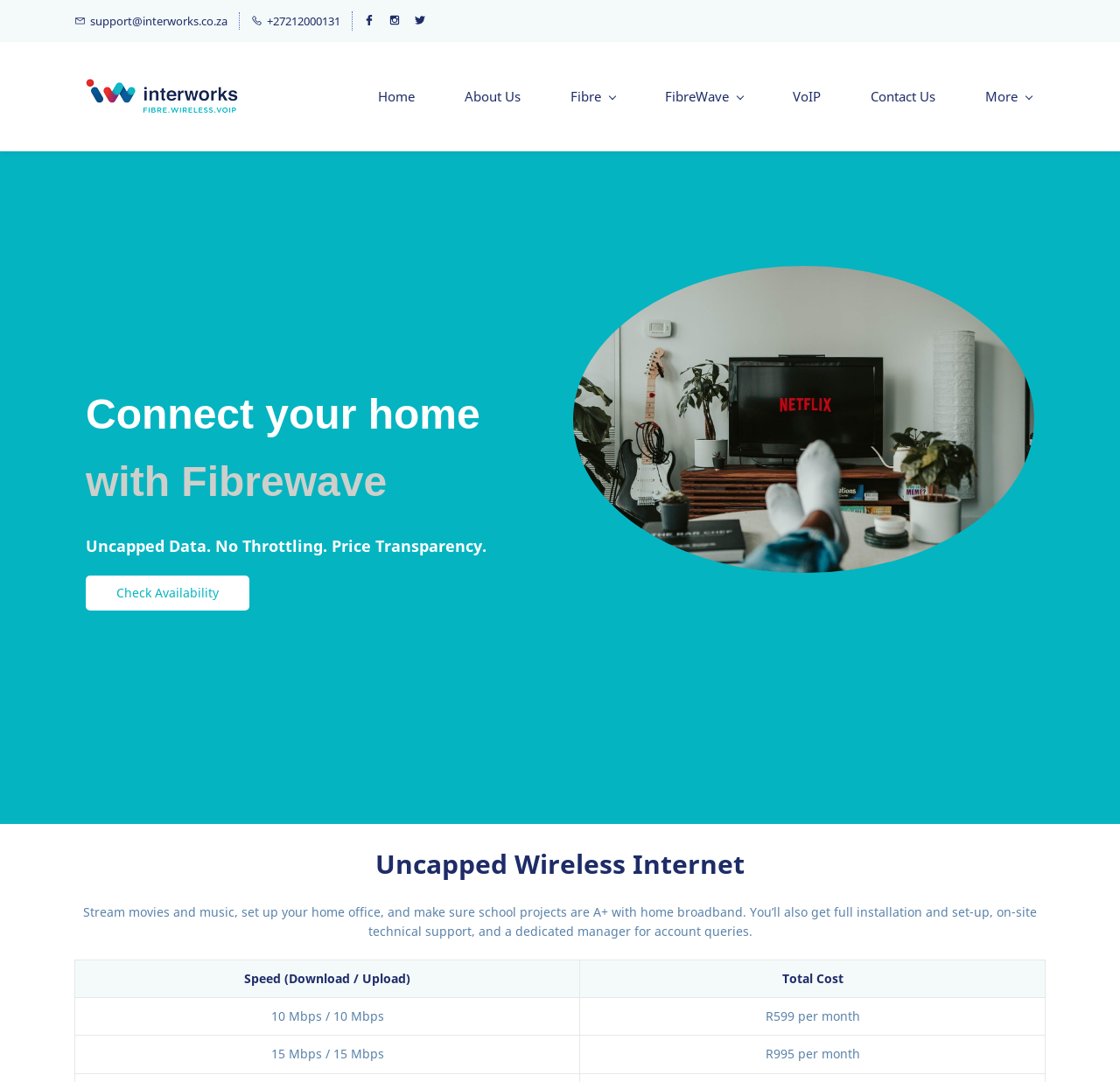Generate a comprehensive description of the webpage.

The webpage appears to be the homepage of Interworks, a fixed wireless fibrewave internet service provider in South Africa. At the top left corner, there is a logo of Interworks, accompanied by a link to "support@interworks.co.za" and a phone number "+27212000131". 

To the right of the logo, there are three social media links, each represented by an image. Below the logo, there is a navigation menu with links to "Home", "About Us", "Fibre", "FibreWave", "VoIP", "Contact Us", and "More". 

The main content of the page is divided into two sections. The first section has a heading "Connect your home with Fibrewave" and a subheading "Uncapped Data. No Throttling. Price Transparency." Below the subheading, there is a call-to-action button "Check Availability". 

To the right of the first section, there is a large figure that takes up most of the width of the page. The second section has a heading "Uncapped Wireless Internet" and a paragraph of text describing the benefits of home broadband. 

Below the paragraph, there is a table with two columns, "Speed (Download / Upload)" and "Total Cost", and three rows of data, each describing a different internet plan. The plans are 10 Mbps / 10 Mbps for R599 per month, 15 Mbps / 15 Mbps for R995 per month, and another plan with unspecified speeds and costs.